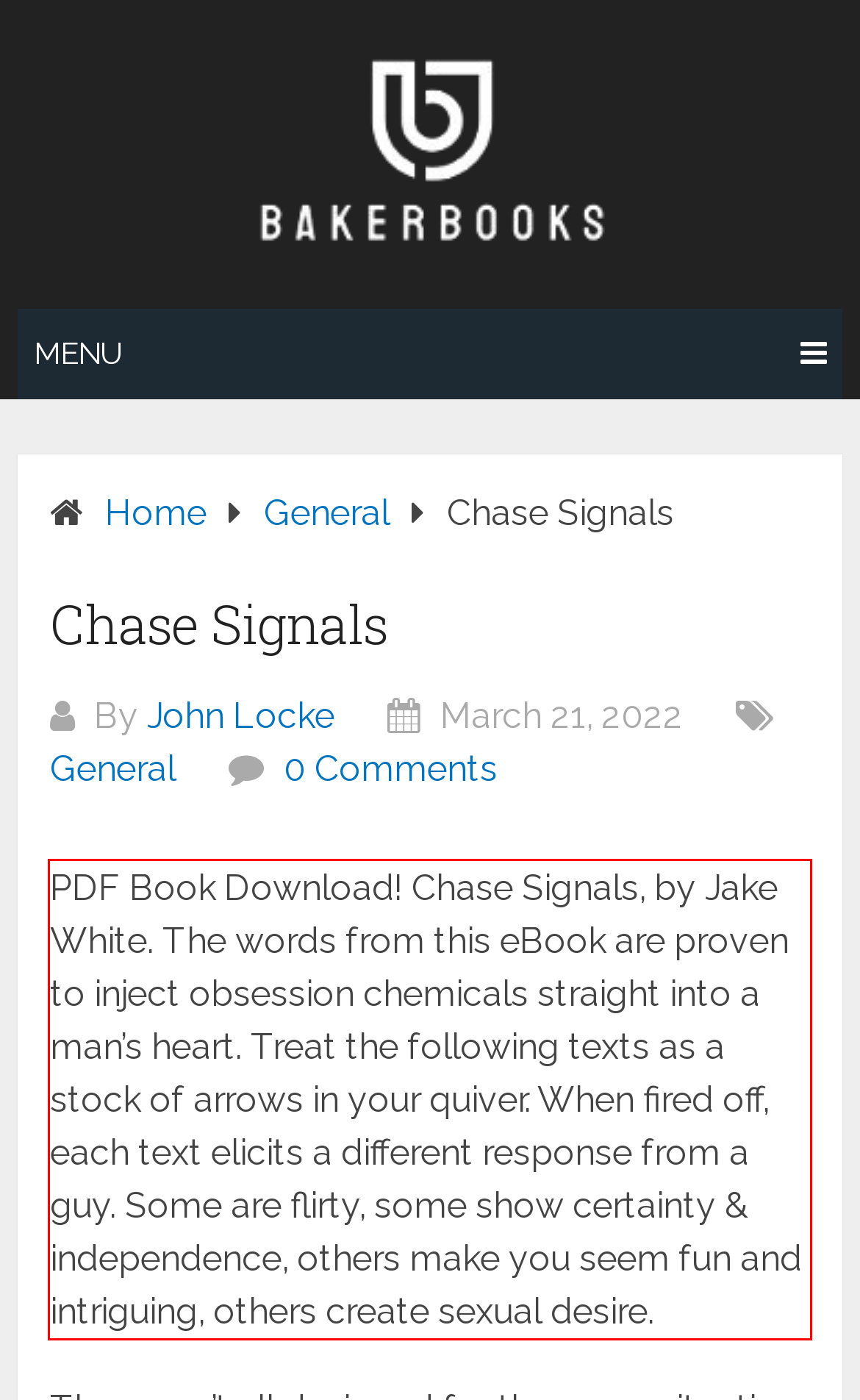Using the provided webpage screenshot, identify and read the text within the red rectangle bounding box.

PDF Book Download! Chase Signals, by Jake White. The words from this eBook are proven to inject obsession chemicals straight into a man’s heart. Treat the following texts as a stock of arrows in your quiver. When fired off, each text elicits a different response from a guy. Some are flirty, some show certainty & independence, others make you seem fun and intriguing, others create sexual desire.